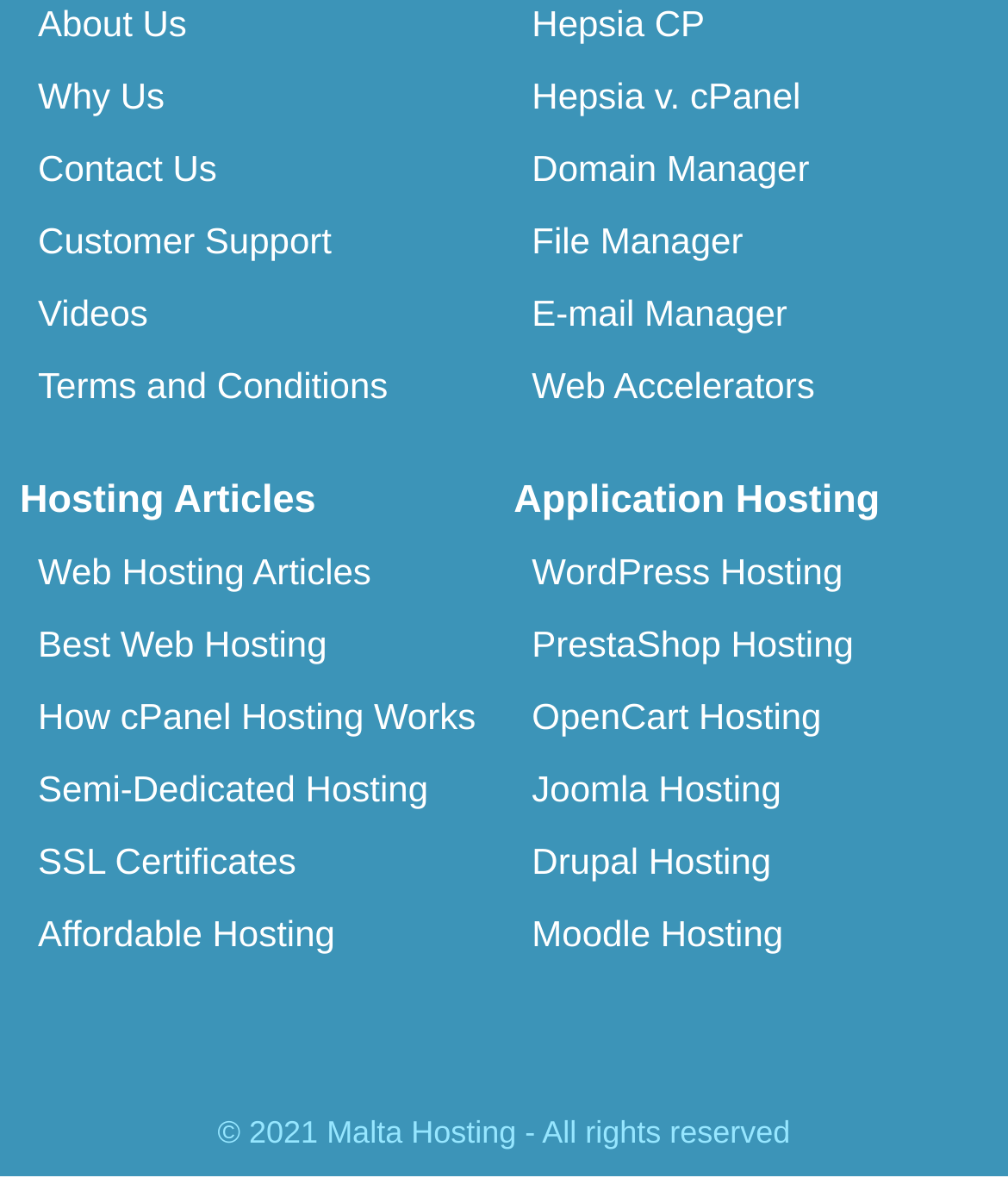Please give the bounding box coordinates of the area that should be clicked to fulfill the following instruction: "Click on 'Find a Facility'". The coordinates should be in the format of four float numbers from 0 to 1, i.e., [left, top, right, bottom].

None